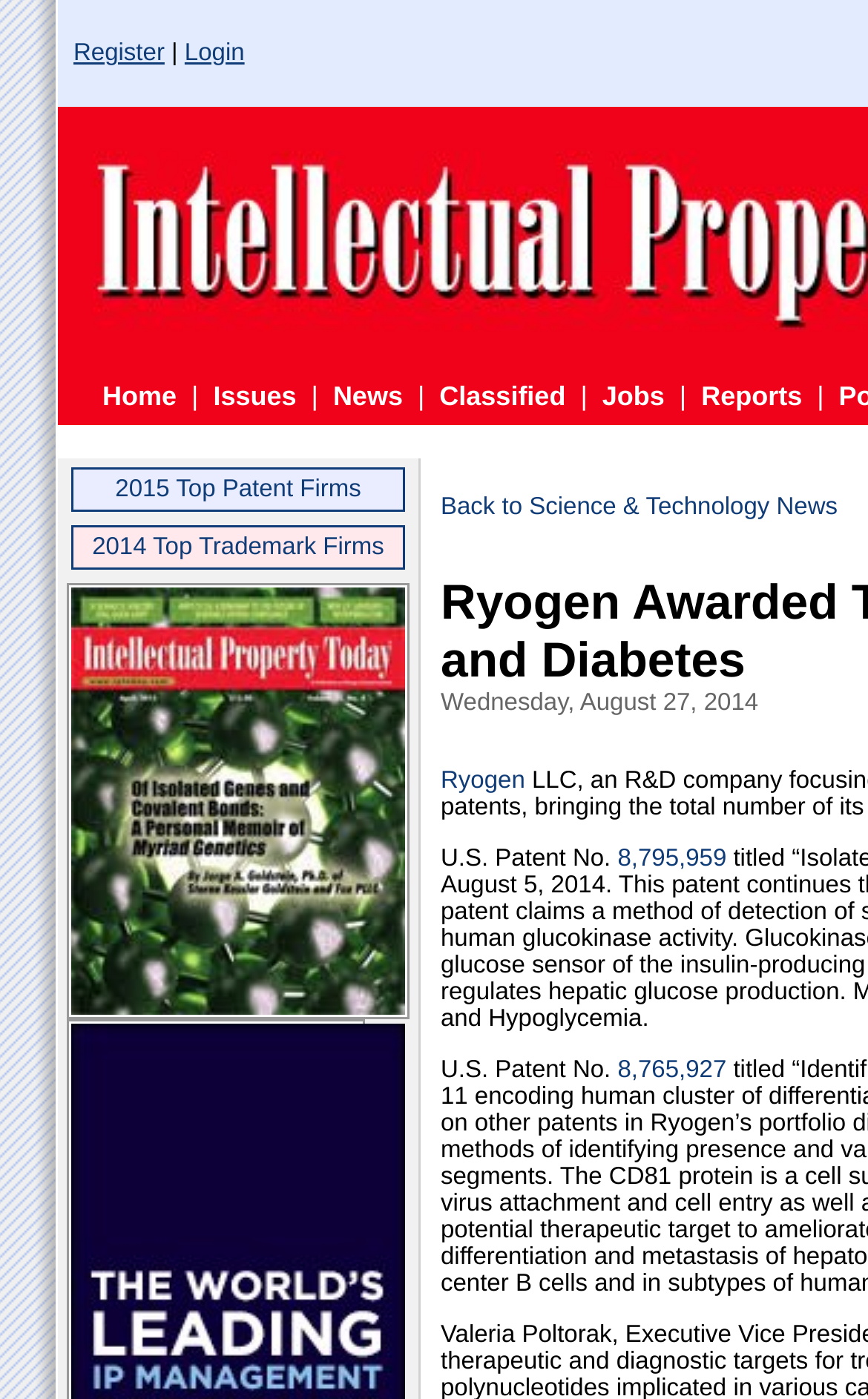Answer succinctly with a single word or phrase:
How many patent numbers are mentioned on the webpage?

2